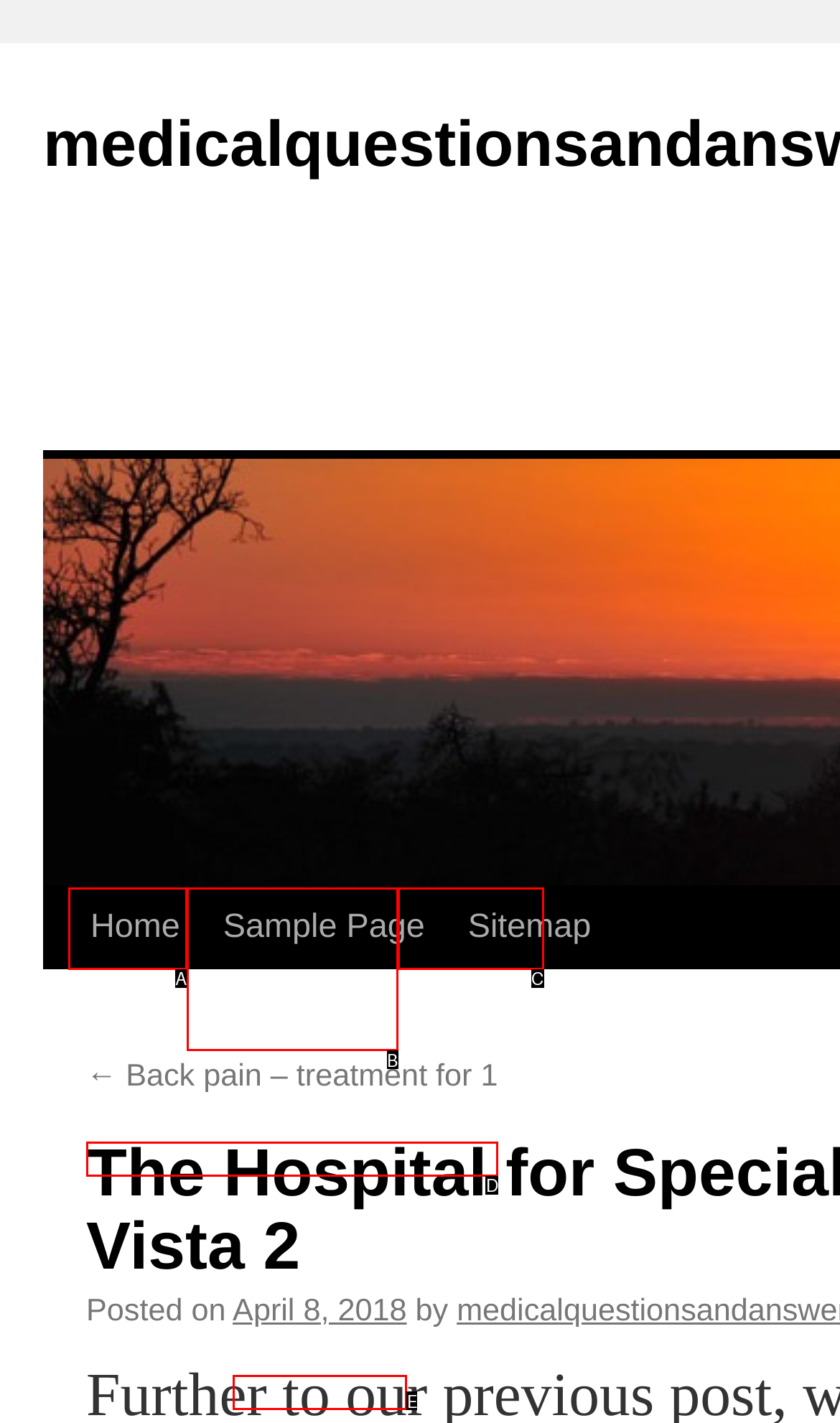Match the HTML element to the description: Home. Respond with the letter of the correct option directly.

A